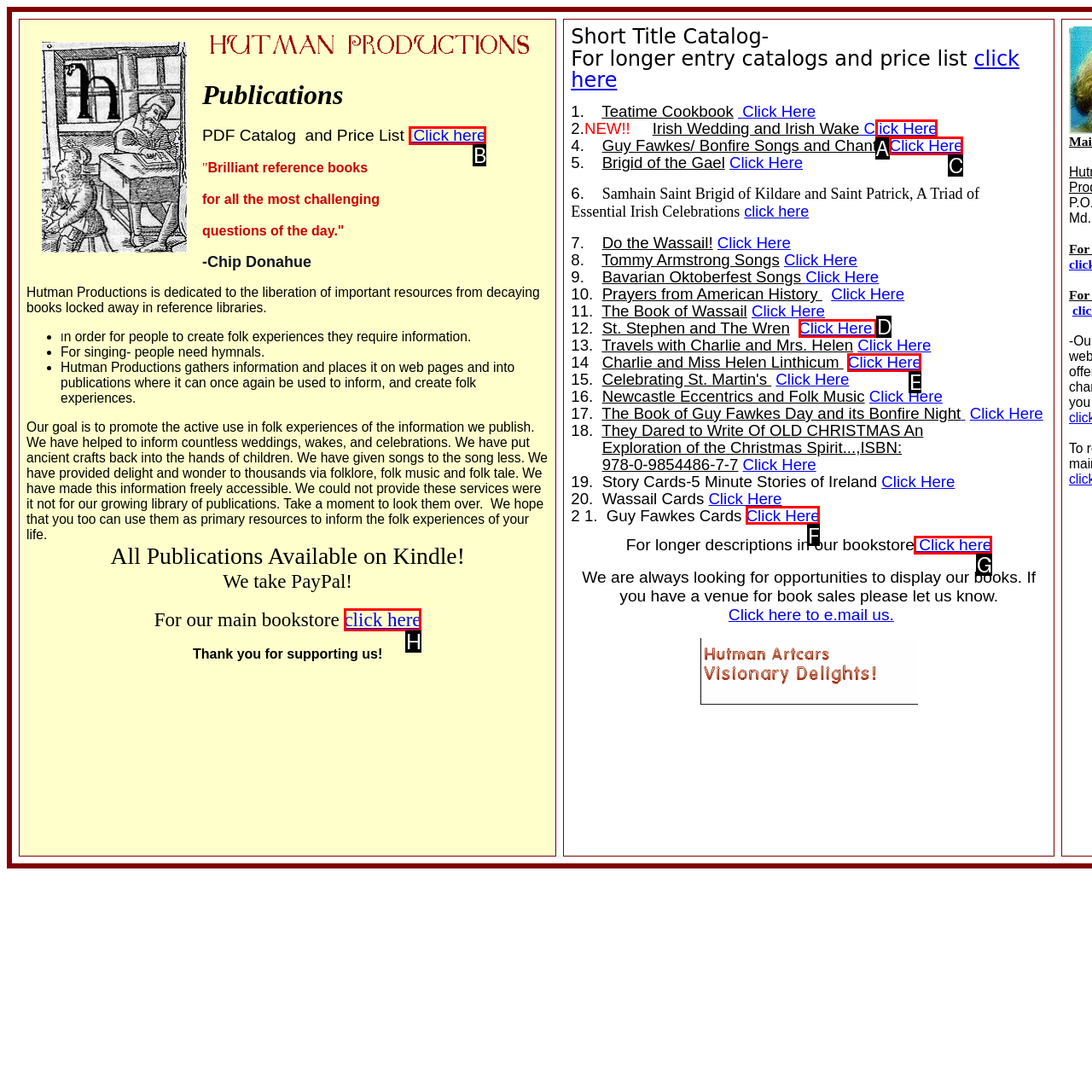Determine the HTML element that best aligns with the description: Click Here
Answer with the appropriate letter from the listed options.

D